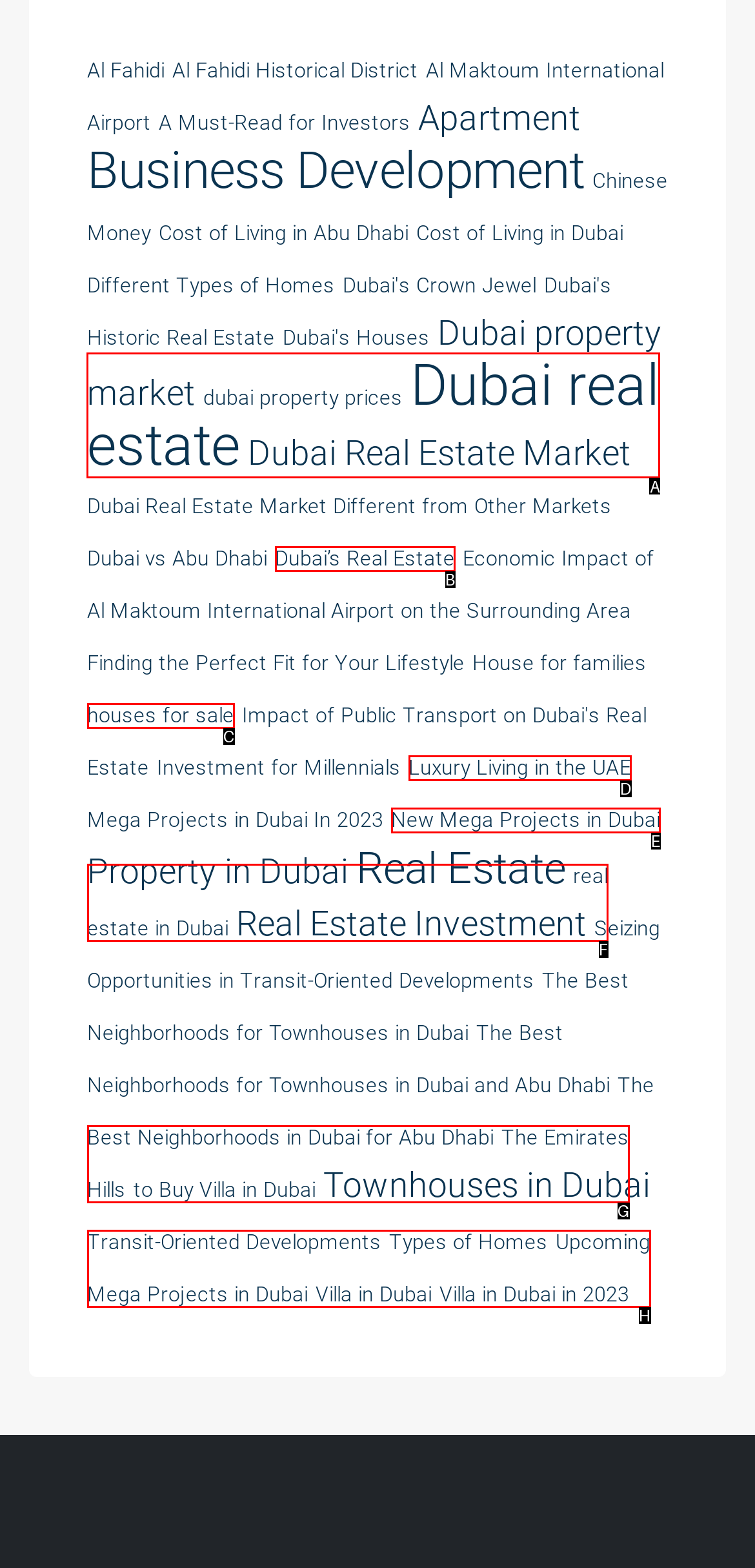Given the instruction: Explore Dubai real estate options, which HTML element should you click on?
Answer with the letter that corresponds to the correct option from the choices available.

A